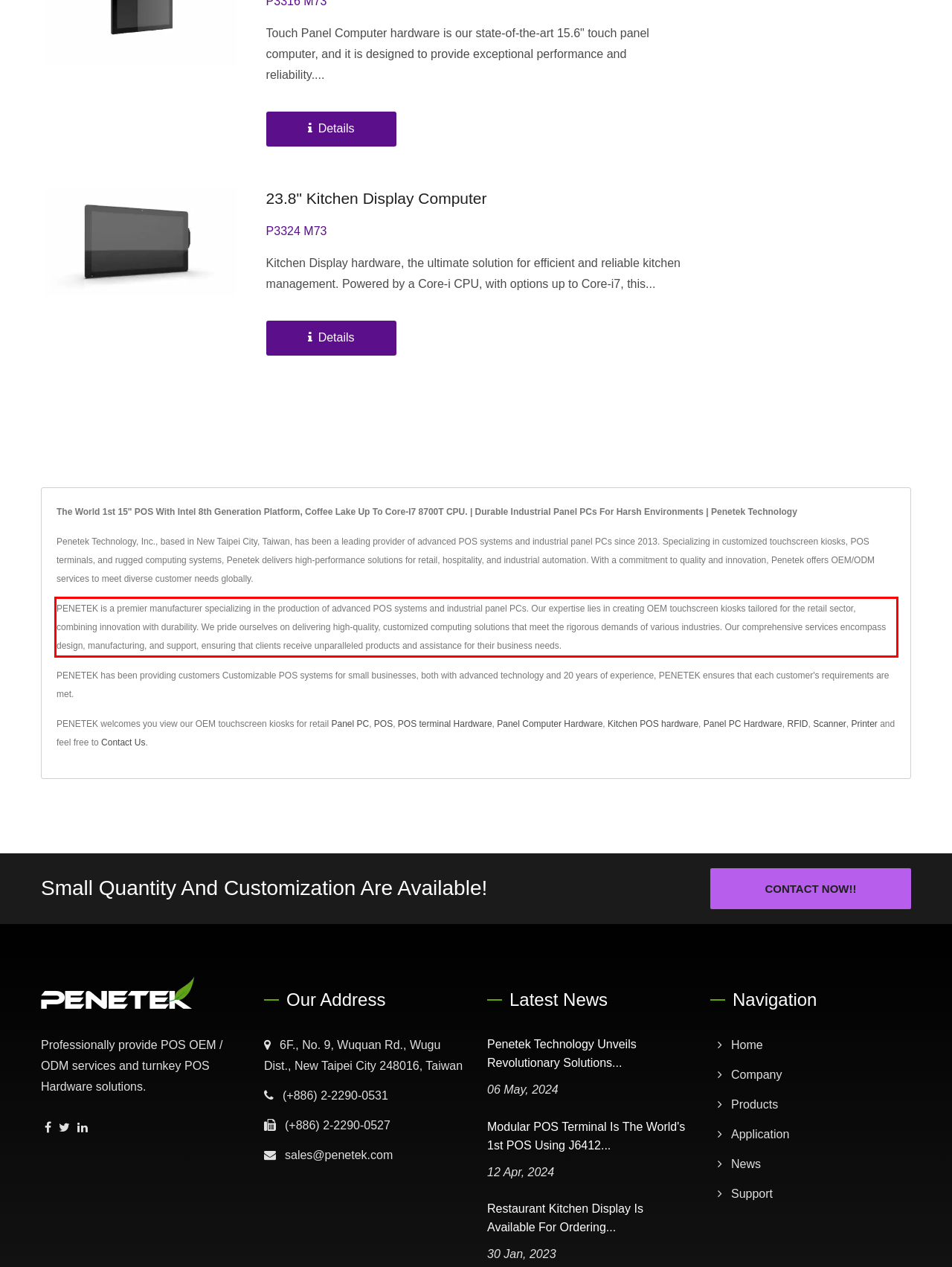You are provided with a webpage screenshot that includes a red rectangle bounding box. Extract the text content from within the bounding box using OCR.

PENETEK is a premier manufacturer specializing in the production of advanced POS systems and industrial panel PCs. Our expertise lies in creating OEM touchscreen kiosks tailored for the retail sector, combining innovation with durability. We pride ourselves on delivering high-quality, customized computing solutions that meet the rigorous demands of various industries. Our comprehensive services encompass design, manufacturing, and support, ensuring that clients receive unparalleled products and assistance for their business needs.